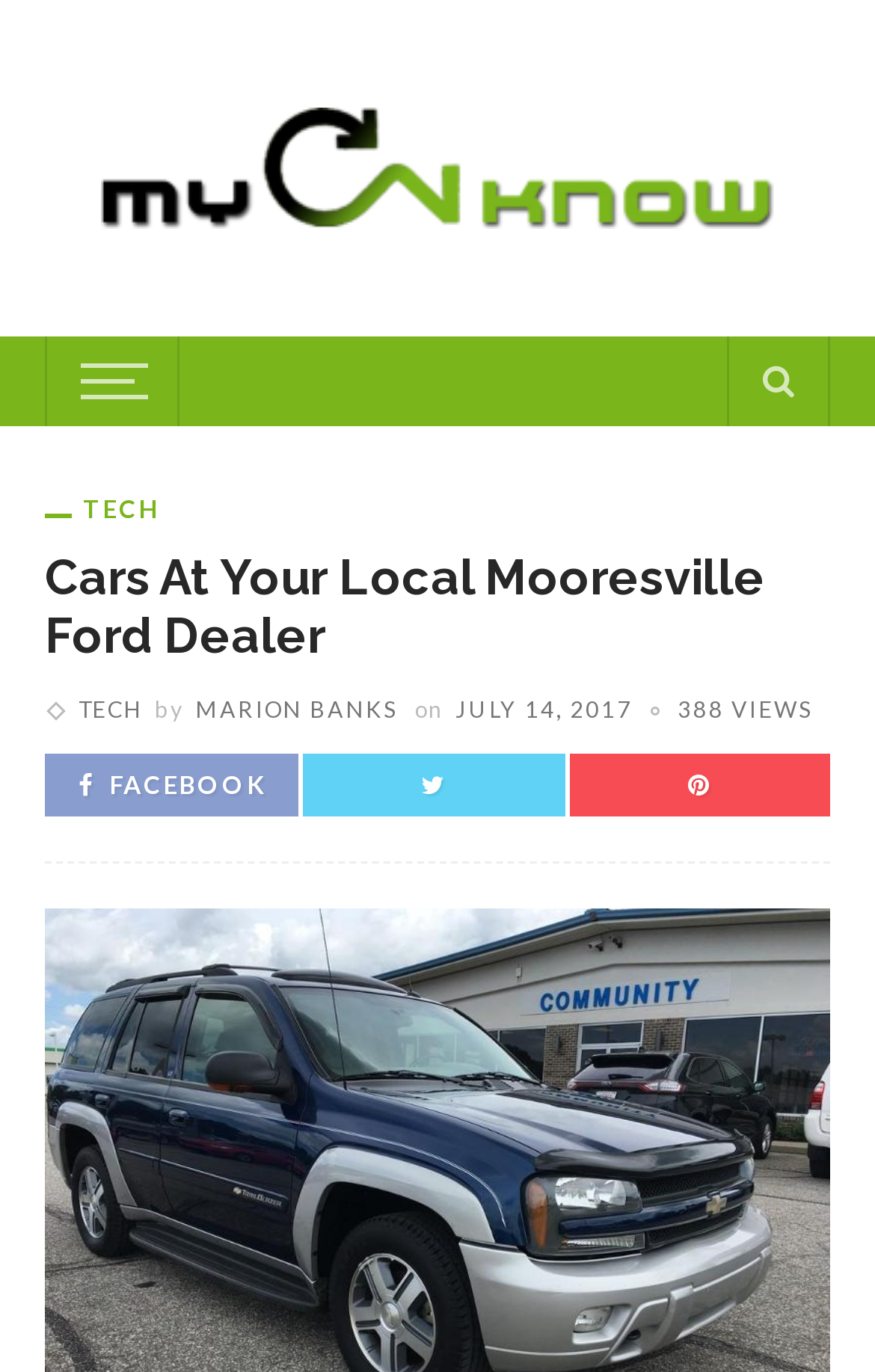How many views does the article have?
Answer the question with a detailed and thorough explanation.

I found a link element with the text '388 VIEWS', which suggests that it is the number of views the article has.